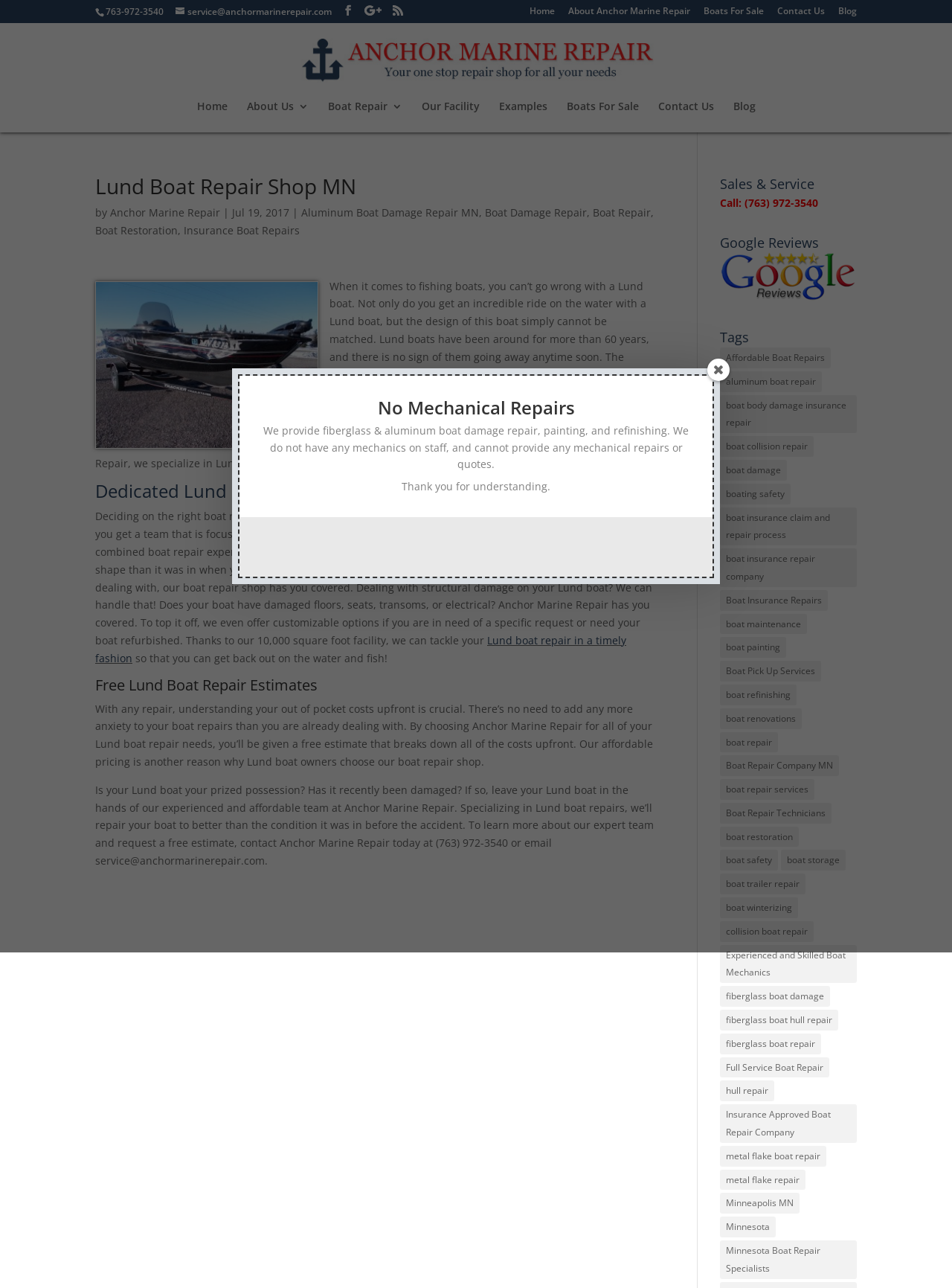Please provide a detailed answer to the question below by examining the image:
What is the phone number of Anchor Marine Repair?

The phone number can be found at the top of the webpage, next to the email address, and also in the 'Sales & Service' section at the bottom of the webpage.